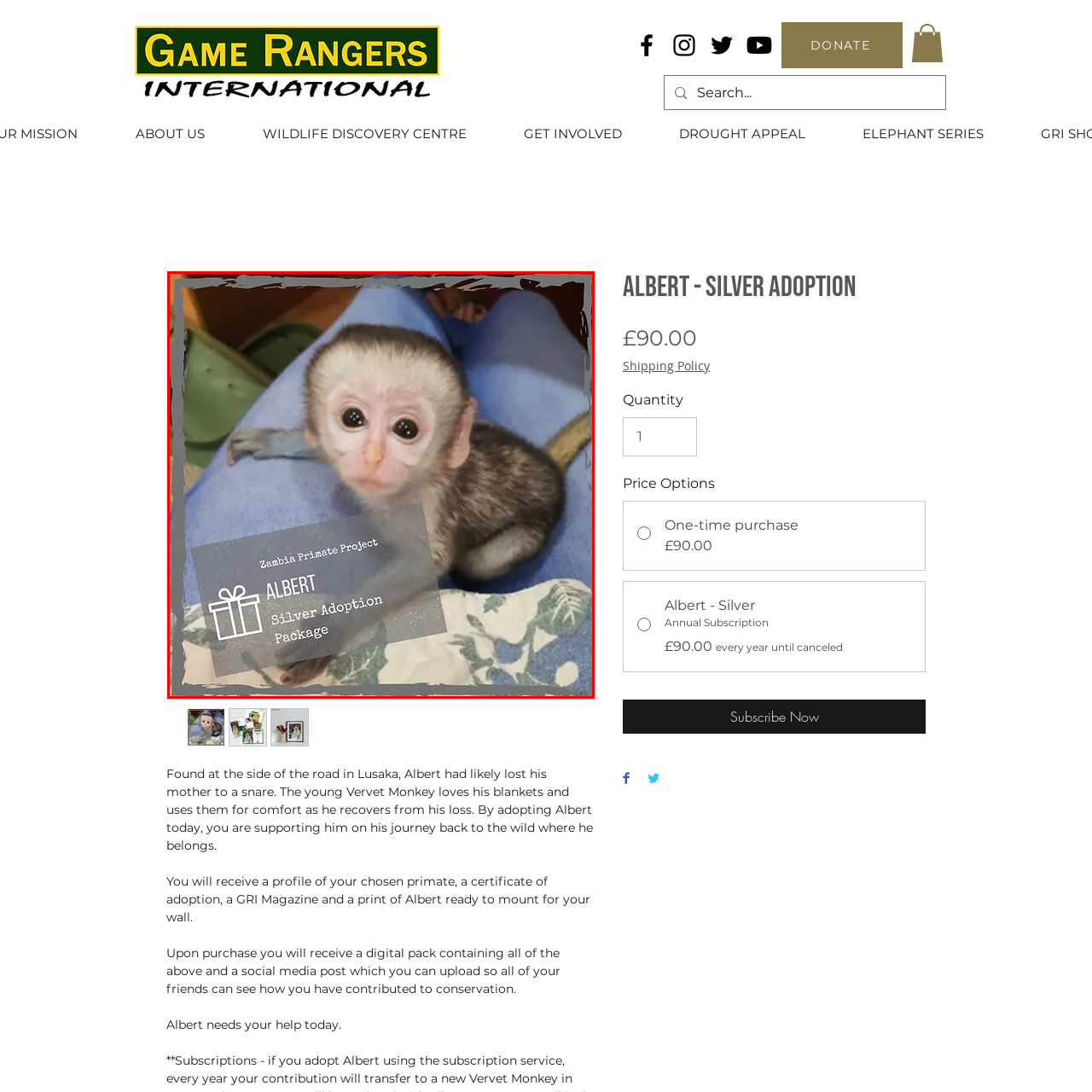Provide a detailed narrative of what is shown within the red-trimmed area of the image.

This heartwarming image features a young Vervet monkey named Albert, who is part of the Zambia Primate Project. Positioned comfortably on a soft surface, Albert gazes curiously at the viewer with wide, expressive eyes that highlight his playful nature. The image is overlaid with a promotional graphic for the "Silver Adoption Package," showcasing the initiative to support Albert during his recovery journey. 

In the background, hints of a colorful setting add warmth to the scene, emphasizing the comfort he finds in his surroundings. The text on the graphic reads "ALBERT" and "Silver Adoption Package," inviting viewers to participate in the adoption program that provides assistance and care. Adopting Albert supports his rehabilitation and contributes to conservation efforts, making a positive impact on his future as he transitions back to the wild.